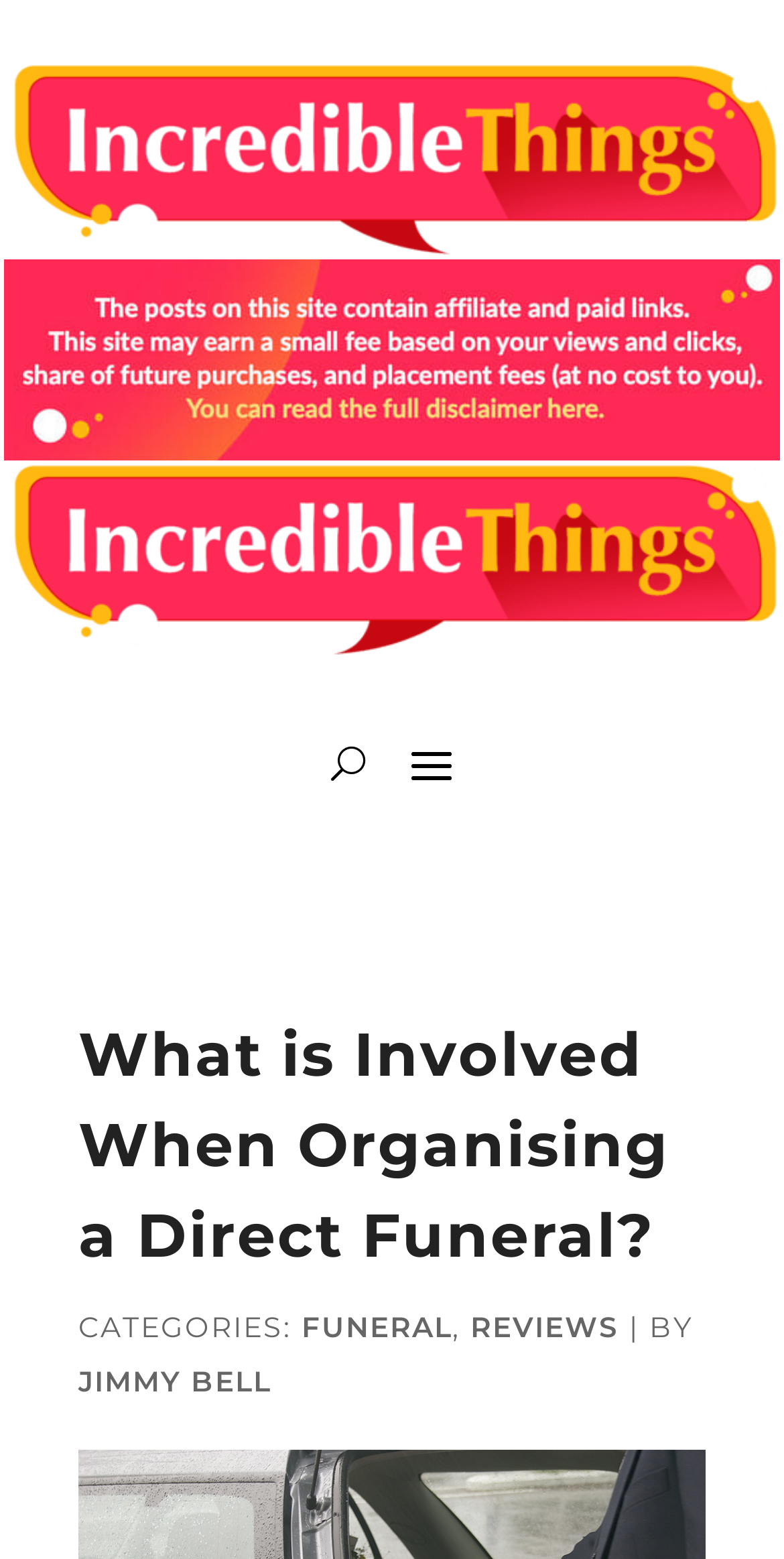What is the purpose of the button 'U'?
From the image, respond with a single word or phrase.

Unknown